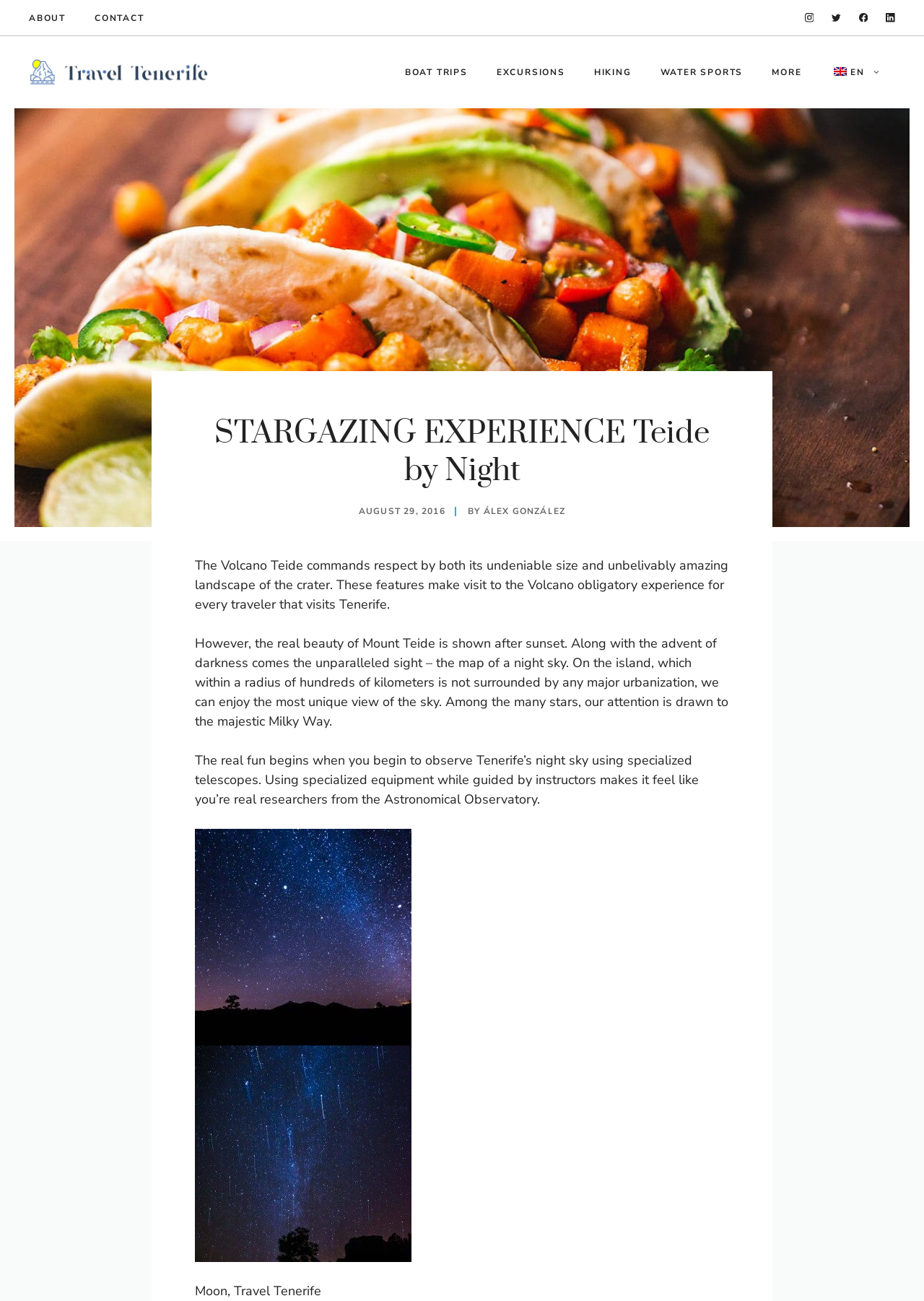Please determine the bounding box coordinates of the element's region to click for the following instruction: "Click on ABOUT link".

[0.031, 0.009, 0.071, 0.019]